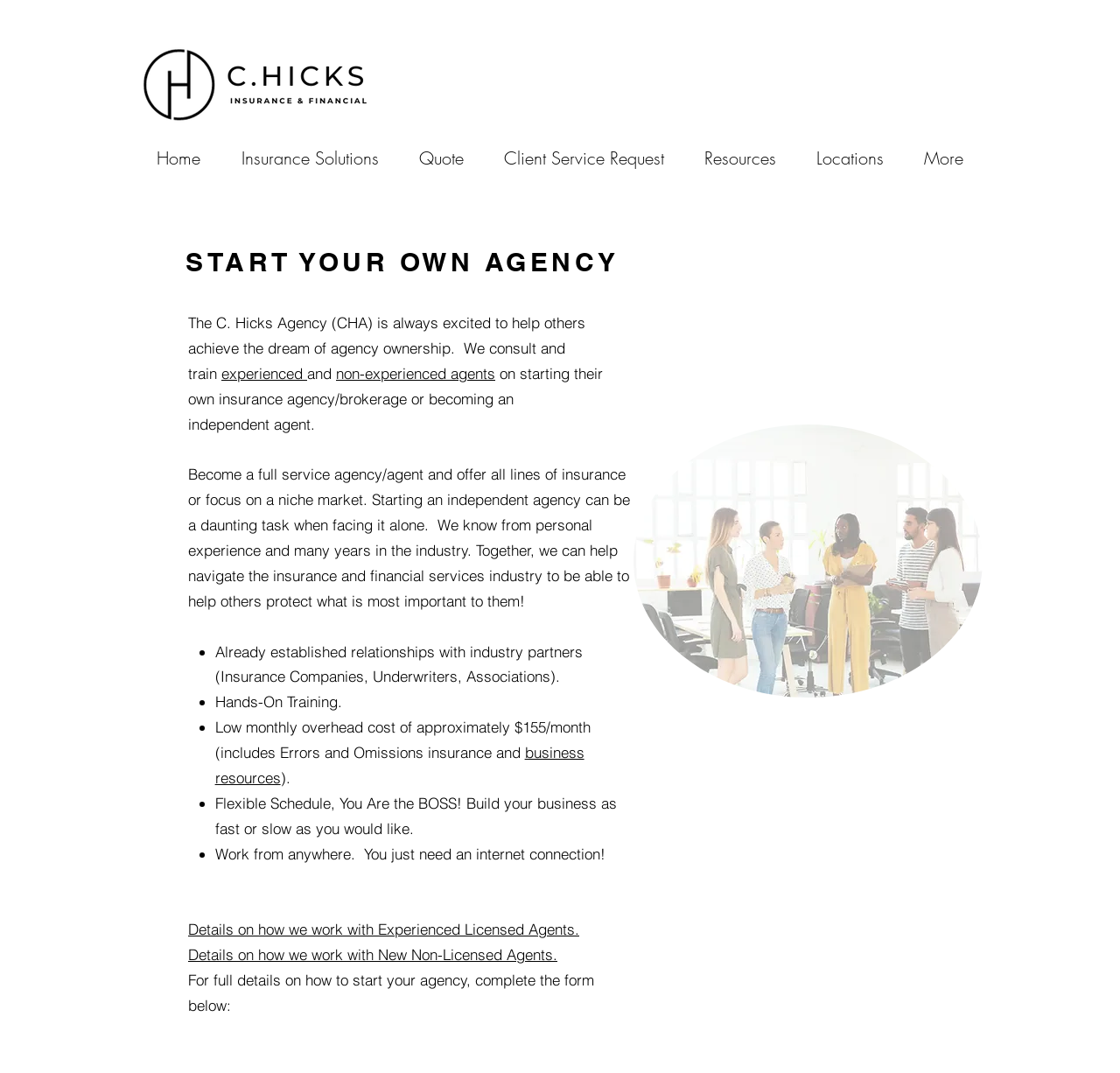What is the name of the insurance agency?
Answer the question in a detailed and comprehensive manner.

The name of the insurance agency can be found in the logo image at the top left corner of the webpage, which is described as 'CHA Logo Black Transparent.png'. The full name of the agency is also mentioned in the meta description as 'C. Hicks Insurance Agency'.